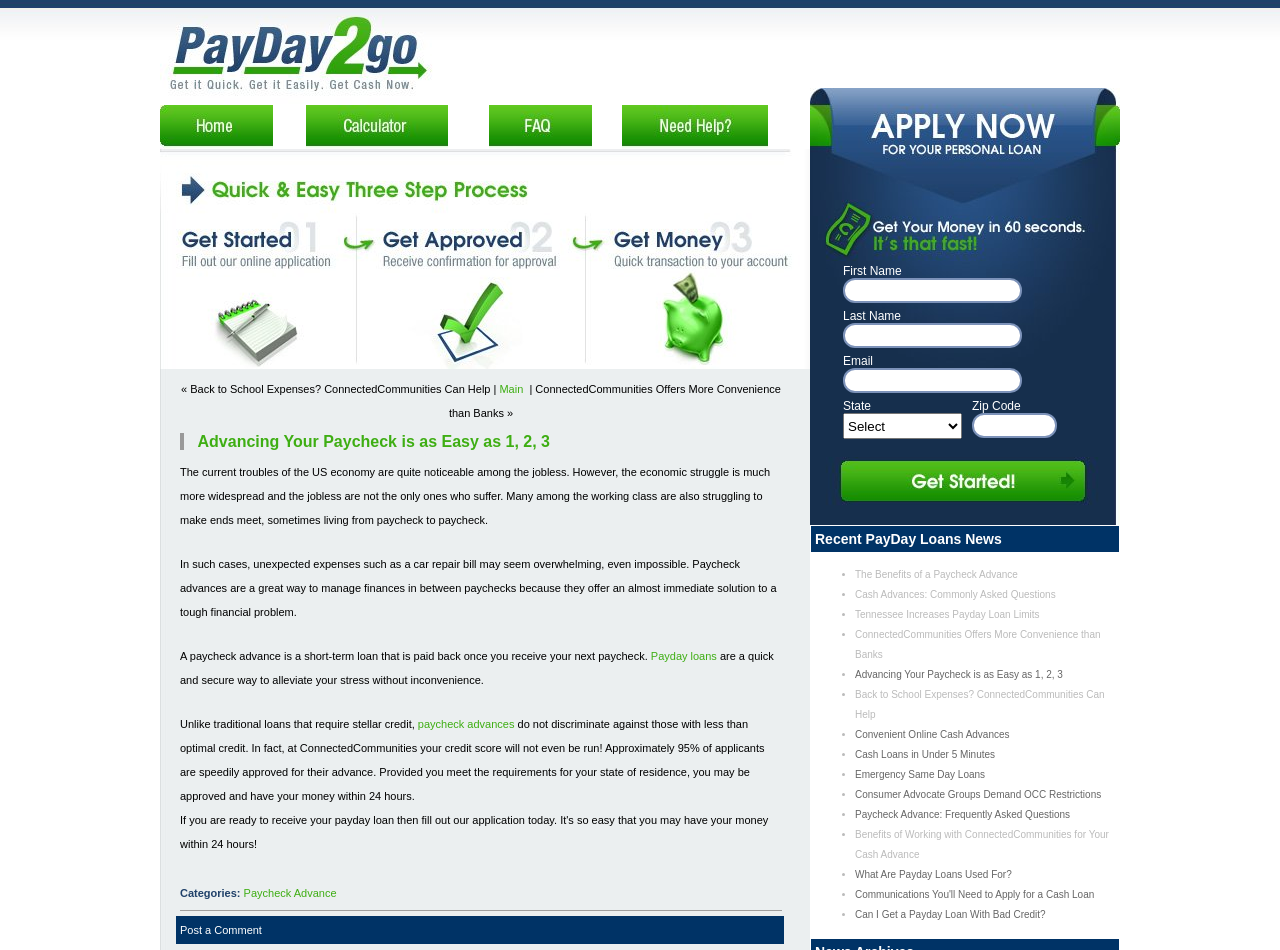Could you specify the bounding box coordinates for the clickable section to complete the following instruction: "Submit the form"?

[0.633, 0.481, 0.875, 0.553]